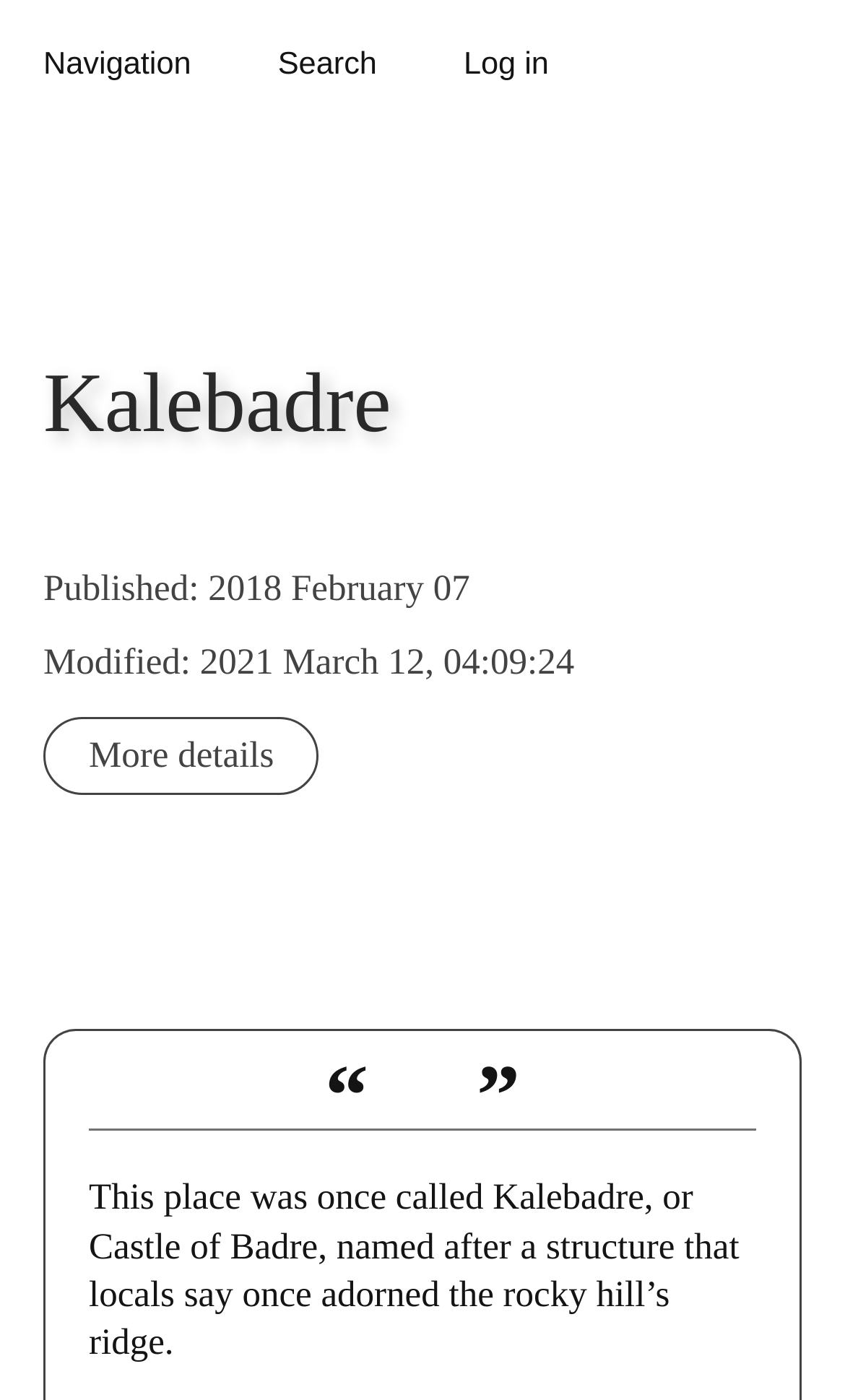Identify the bounding box for the UI element described as: "Search". Ensure the coordinates are four float numbers between 0 and 1, formatted as [left, top, right, bottom].

[0.303, 0.023, 0.472, 0.07]